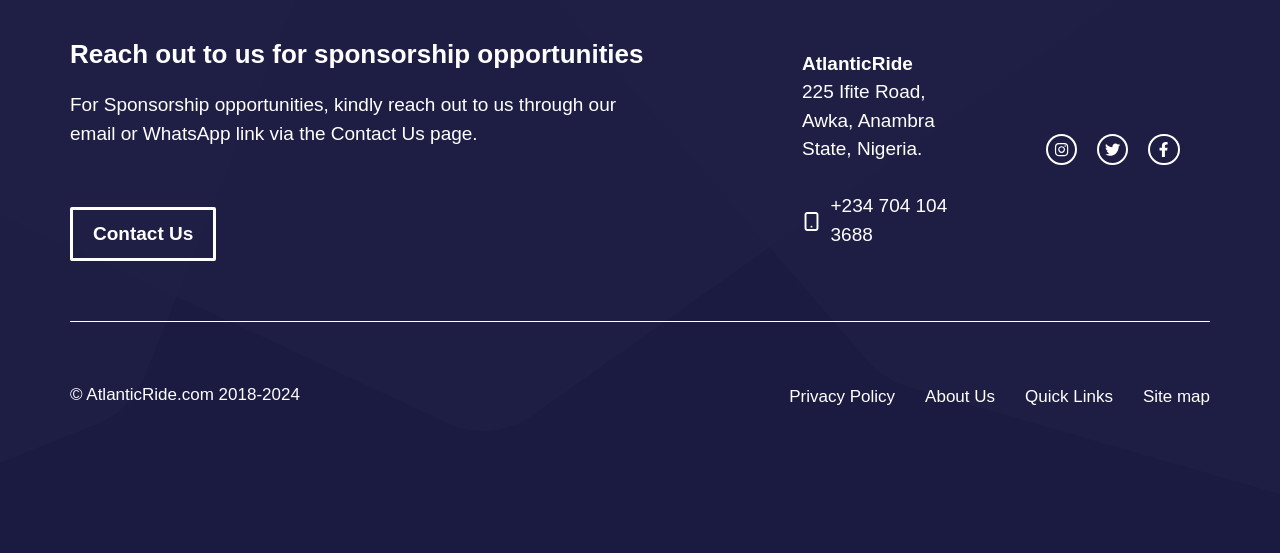Specify the bounding box coordinates of the region I need to click to perform the following instruction: "Contact us for sponsorship opportunities". The coordinates must be four float numbers in the range of 0 to 1, i.e., [left, top, right, bottom].

[0.055, 0.374, 0.169, 0.473]